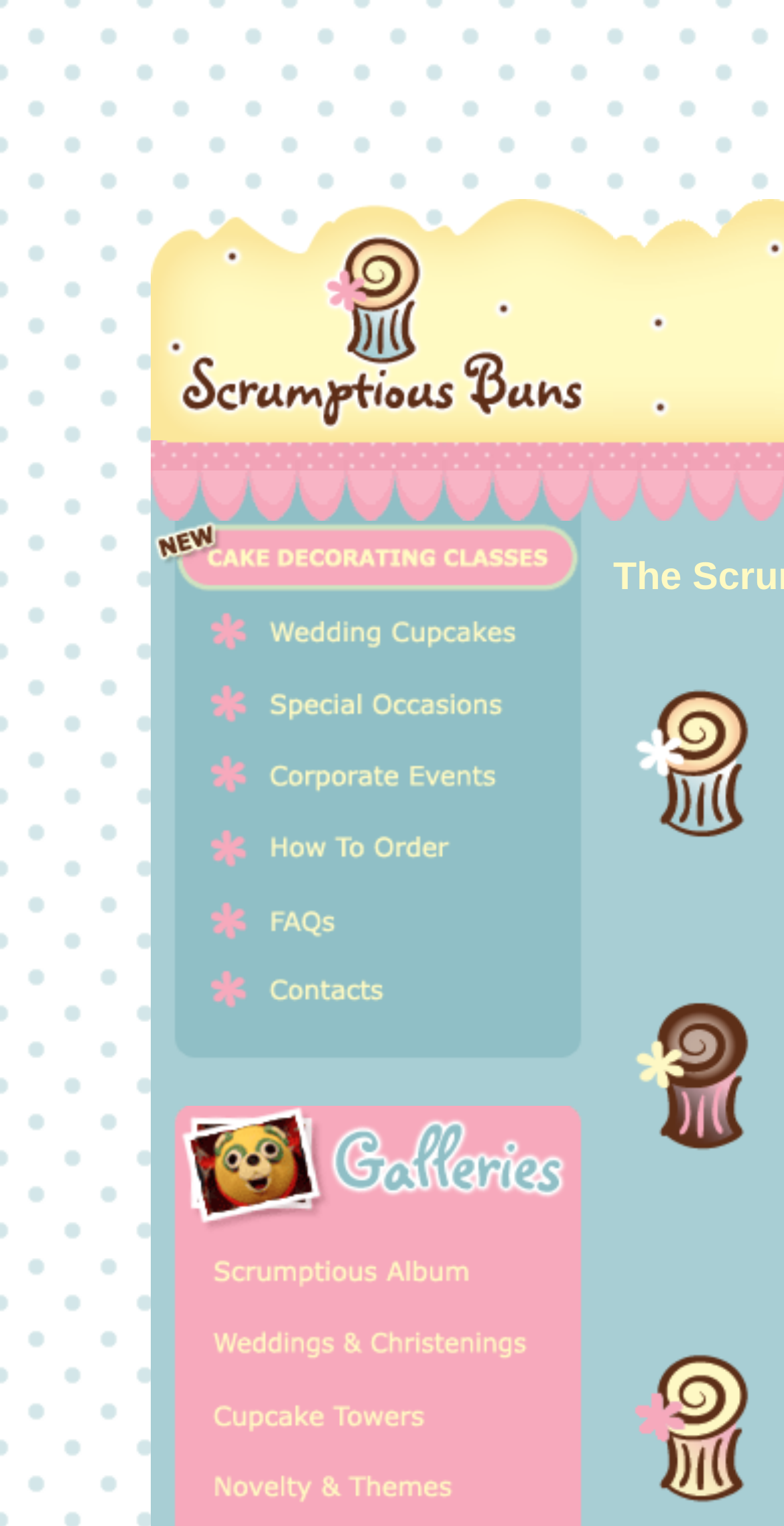Locate the bounding box of the user interface element based on this description: "alt="cupcakes delivered uk gallery" name="cupcake_album_photos"".

[0.192, 0.841, 0.782, 0.862]